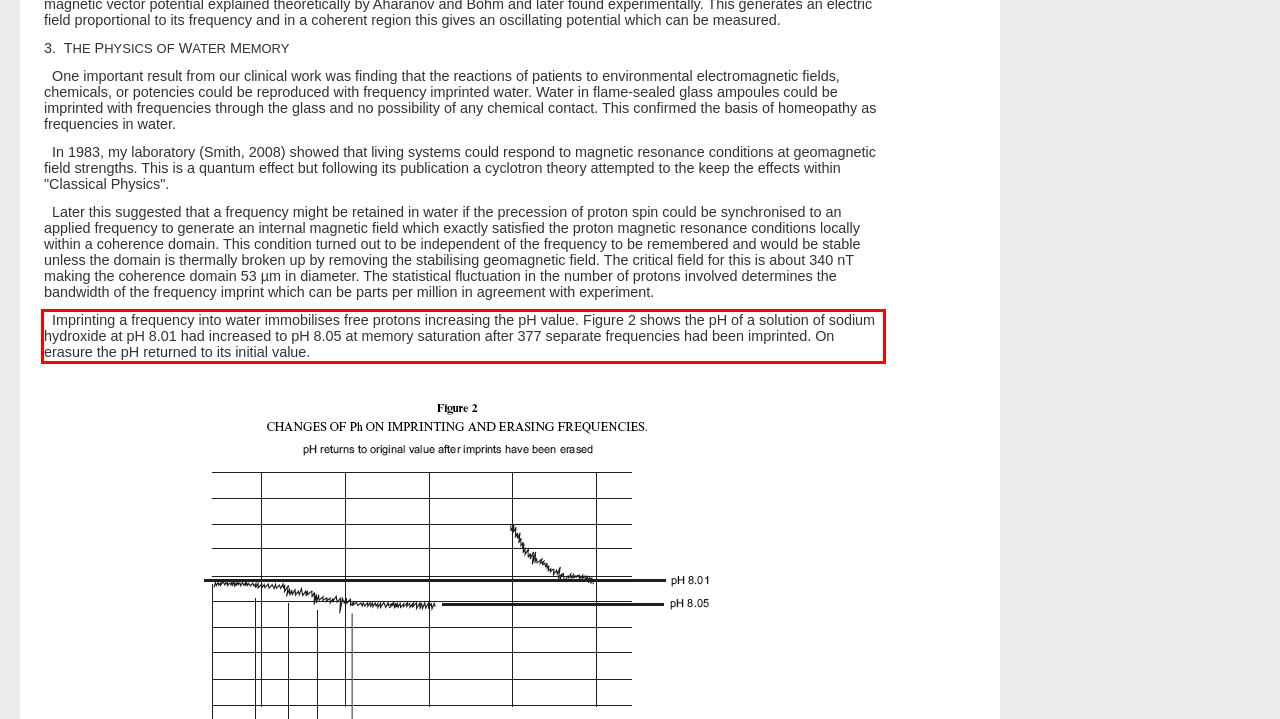Using the provided screenshot of a webpage, recognize and generate the text found within the red rectangle bounding box.

Imprinting a frequency into water immobilises free protons increasing the pH value. Figure 2 shows the pH of a solution of sodium hydroxide at pH 8.01 had increased to pH 8.05 at memory saturation after 377 separate frequencies had been imprinted. On erasure the pH returned to its initial value.